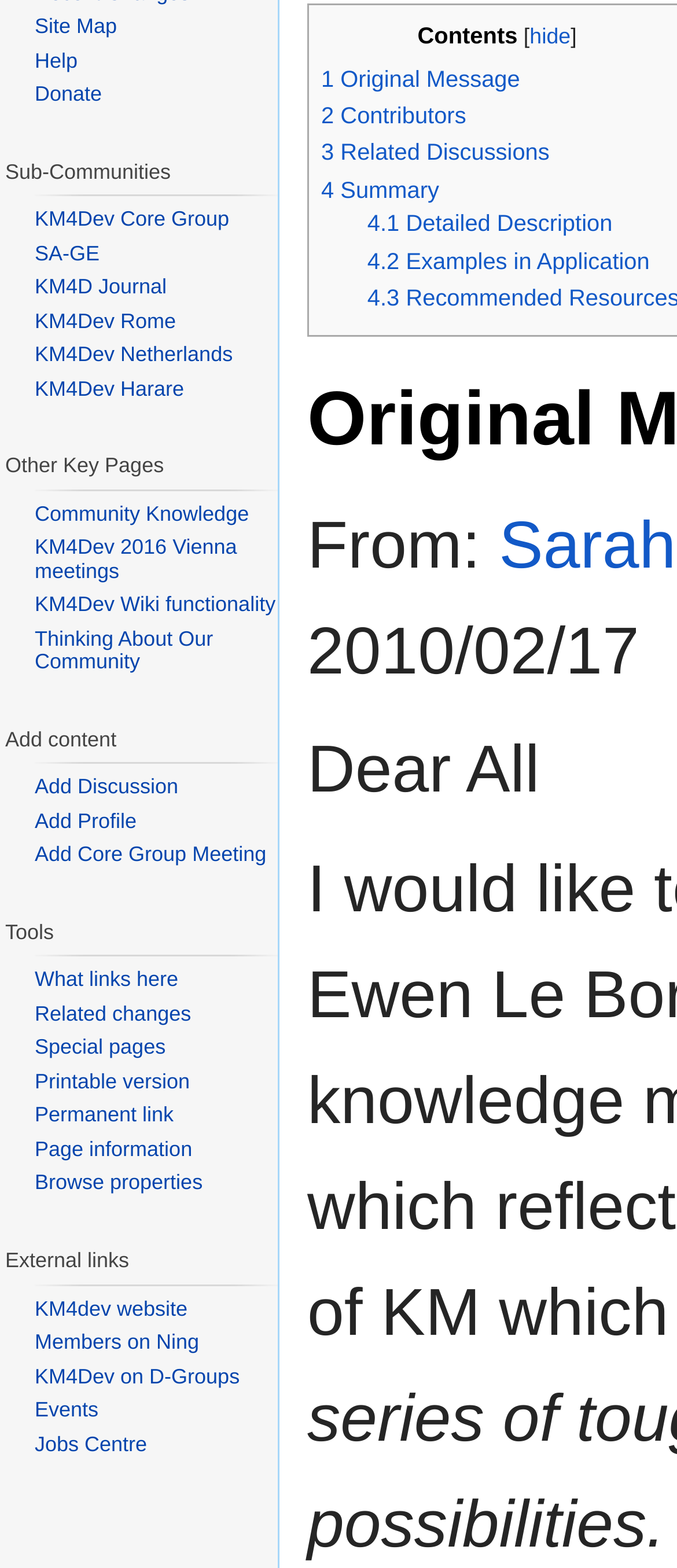Predict the bounding box of the UI element that fits this description: "Add Core Group Meeting".

[0.051, 0.537, 0.393, 0.553]